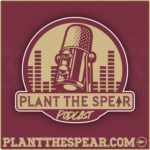Please provide a brief answer to the following inquiry using a single word or phrase:
What is the purpose of the 'Plant The Spear Podcast' logo?

To connect with fans and share insights